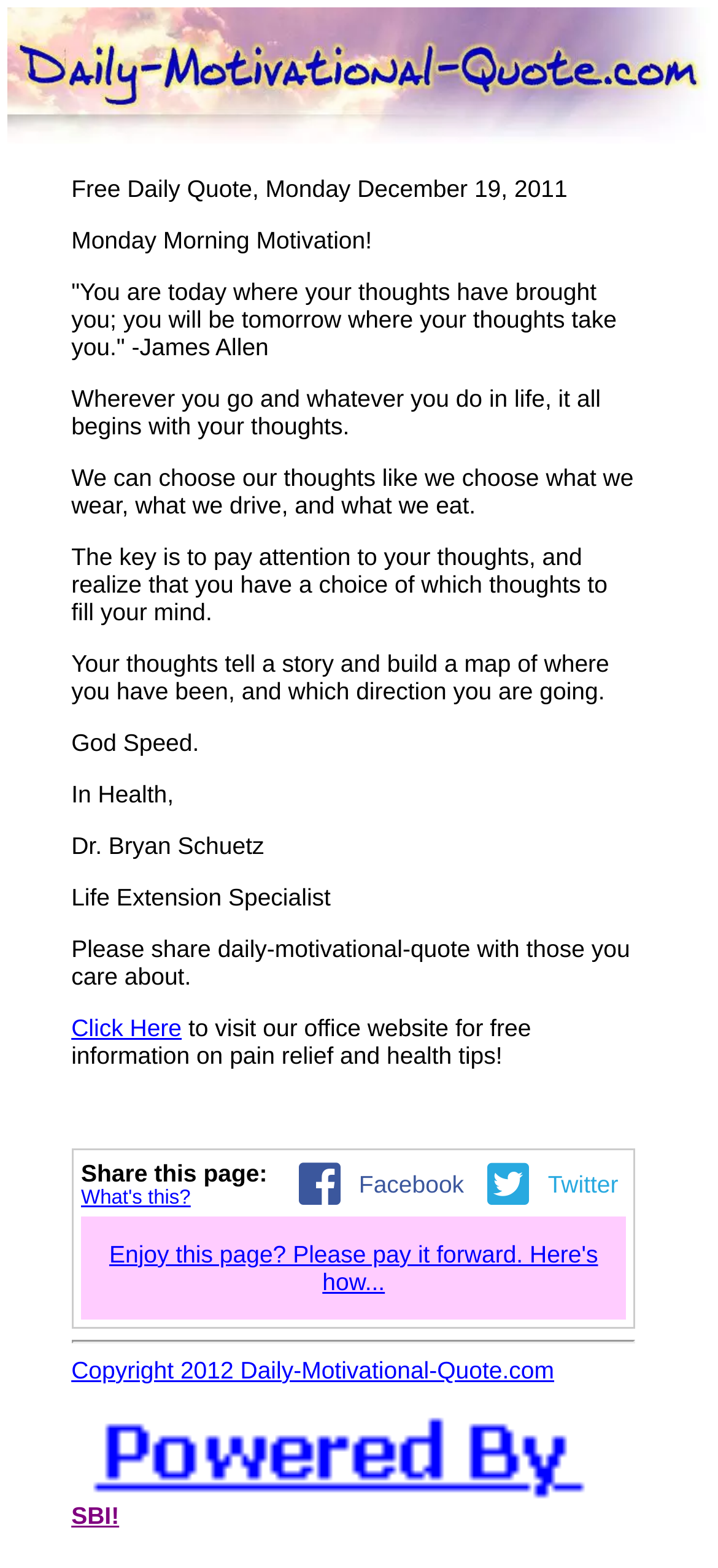Can you look at the image and give a comprehensive answer to the question:
What is the topic of the daily motivational moment?

The topic of the daily motivational moment can be found in the text content of the webpage, which is 'Monday Morning Motivation'.